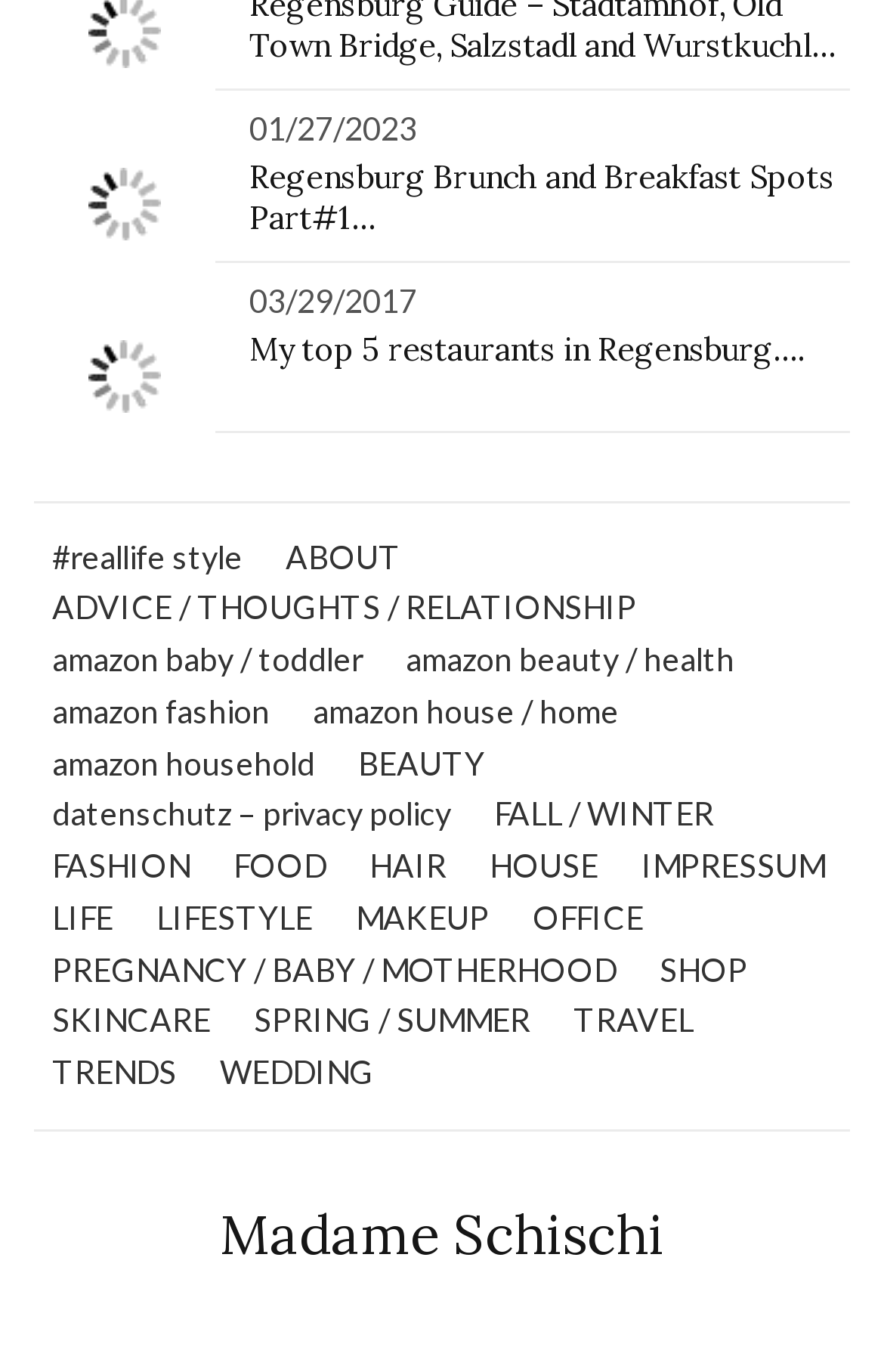Please give a succinct answer using a single word or phrase:
What is the name of the website?

Madame Schischi